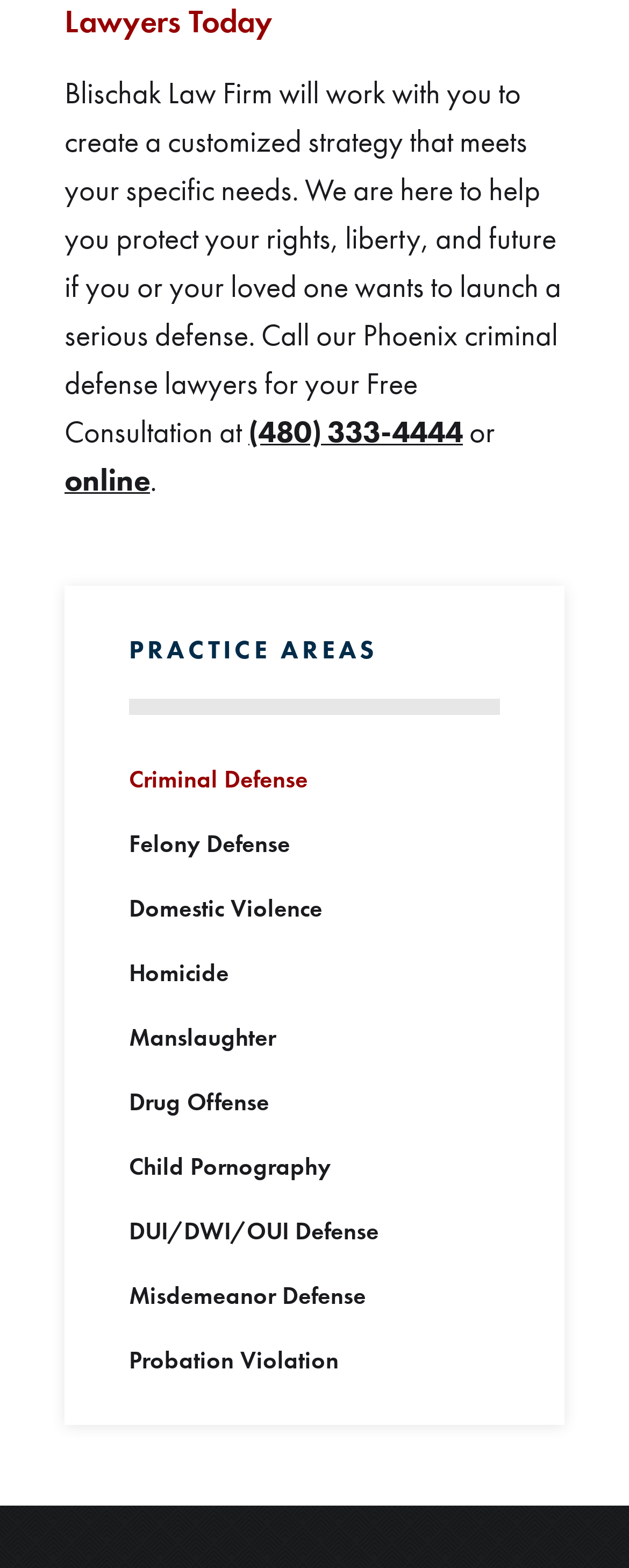Please identify the bounding box coordinates for the region that you need to click to follow this instruction: "Call the phone number for a free consultation".

[0.395, 0.262, 0.736, 0.288]